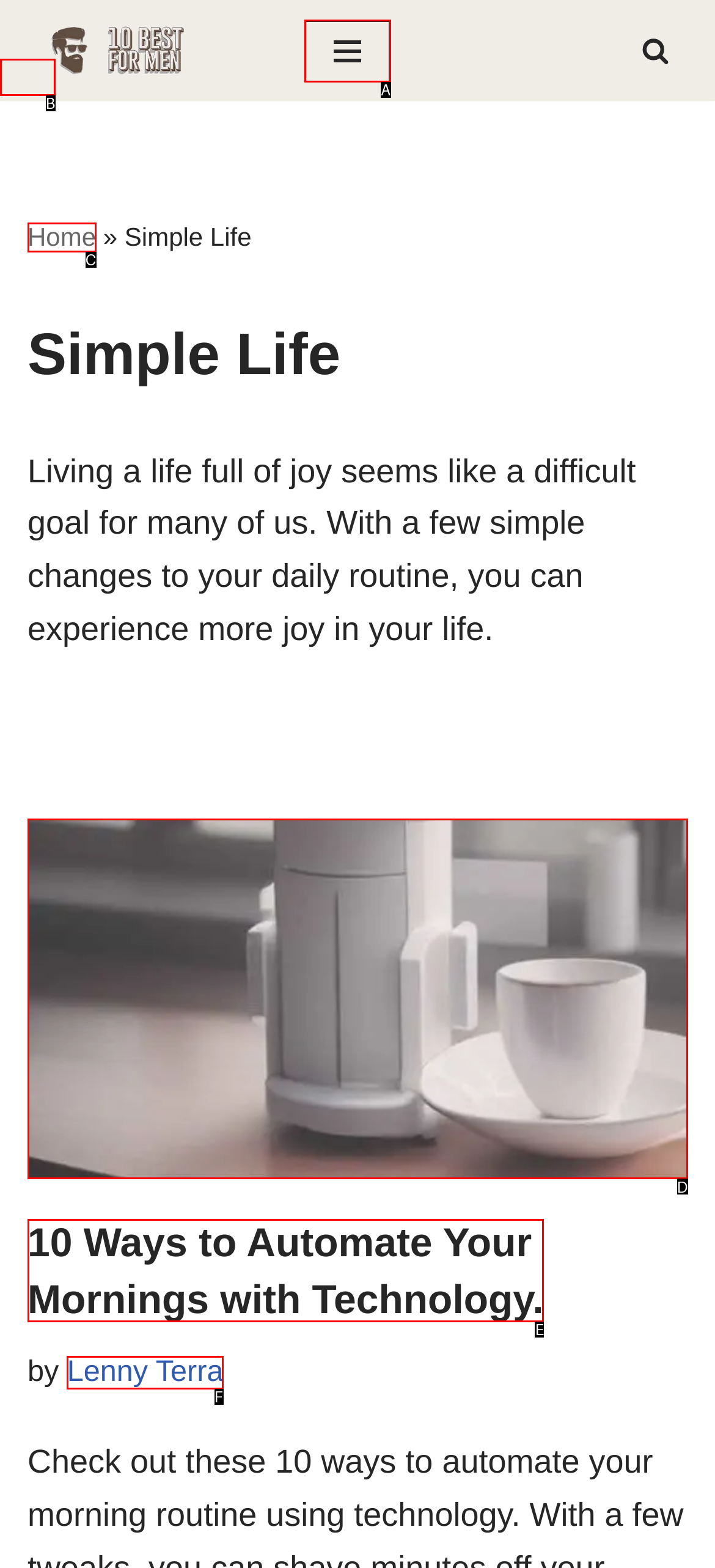Which HTML element among the options matches this description: Skip to content? Answer with the letter representing your choice.

B